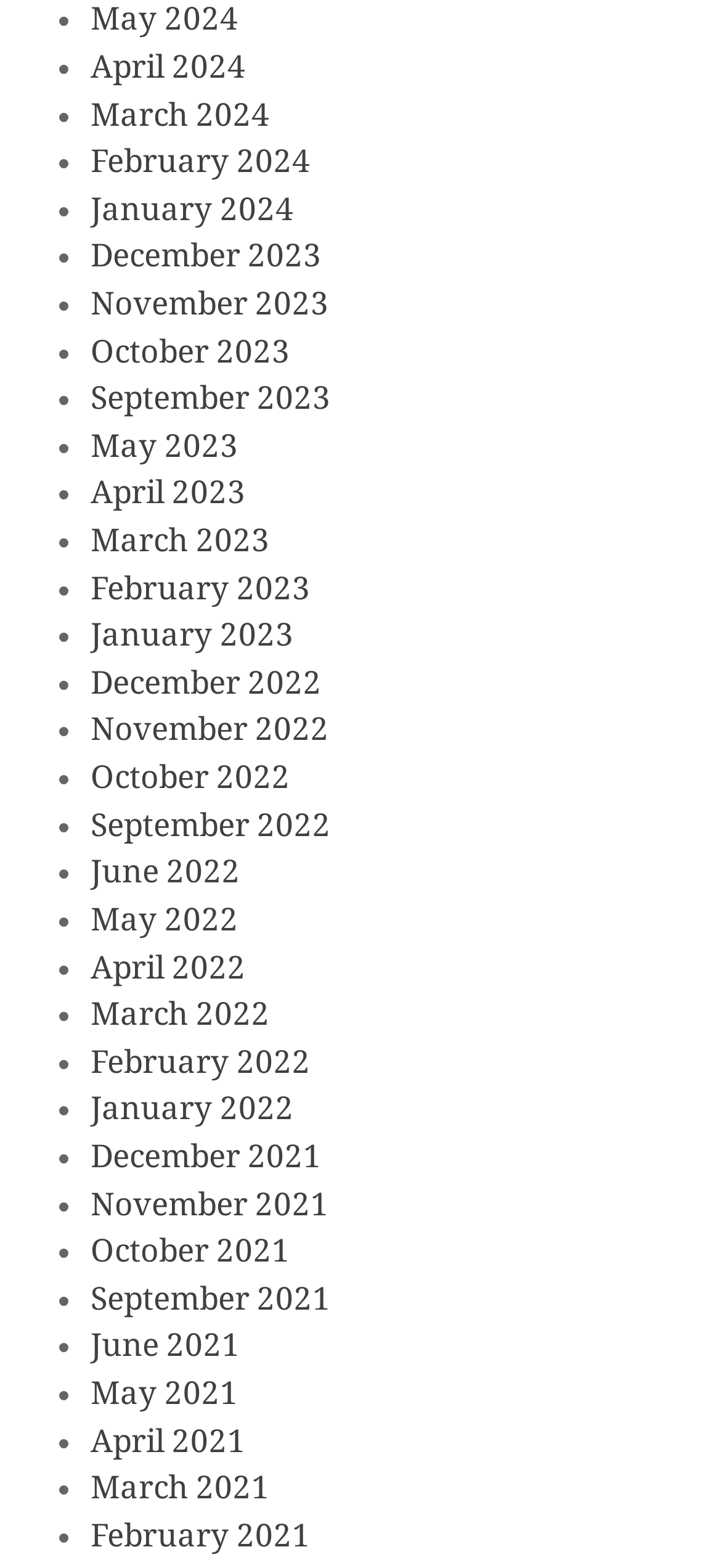Pinpoint the bounding box coordinates of the element you need to click to execute the following instruction: "View April 2023". The bounding box should be represented by four float numbers between 0 and 1, in the format [left, top, right, bottom].

[0.126, 0.302, 0.341, 0.326]